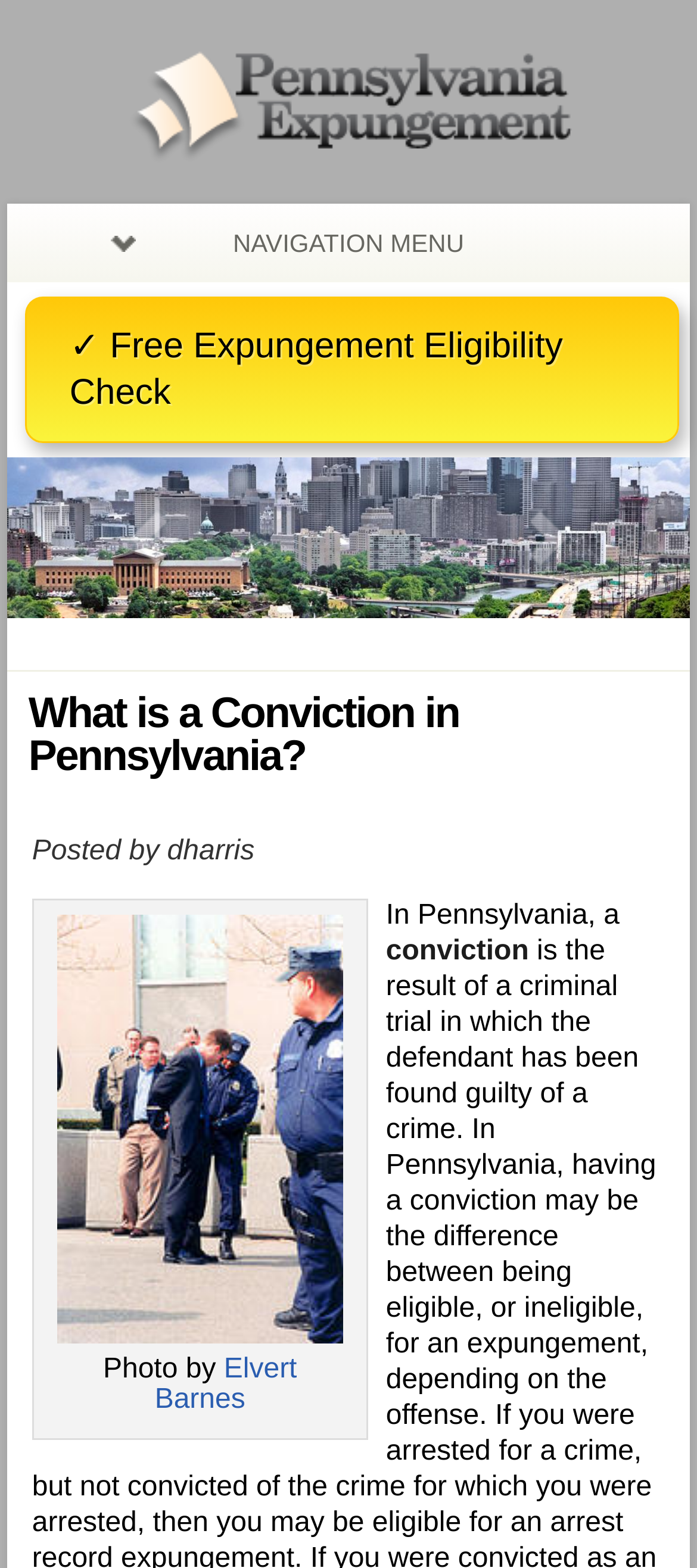What is the topic of the image with the caption 'pennsylvania conviction'?
Look at the image and respond with a one-word or short-phrase answer.

Conviction in Pennsylvania